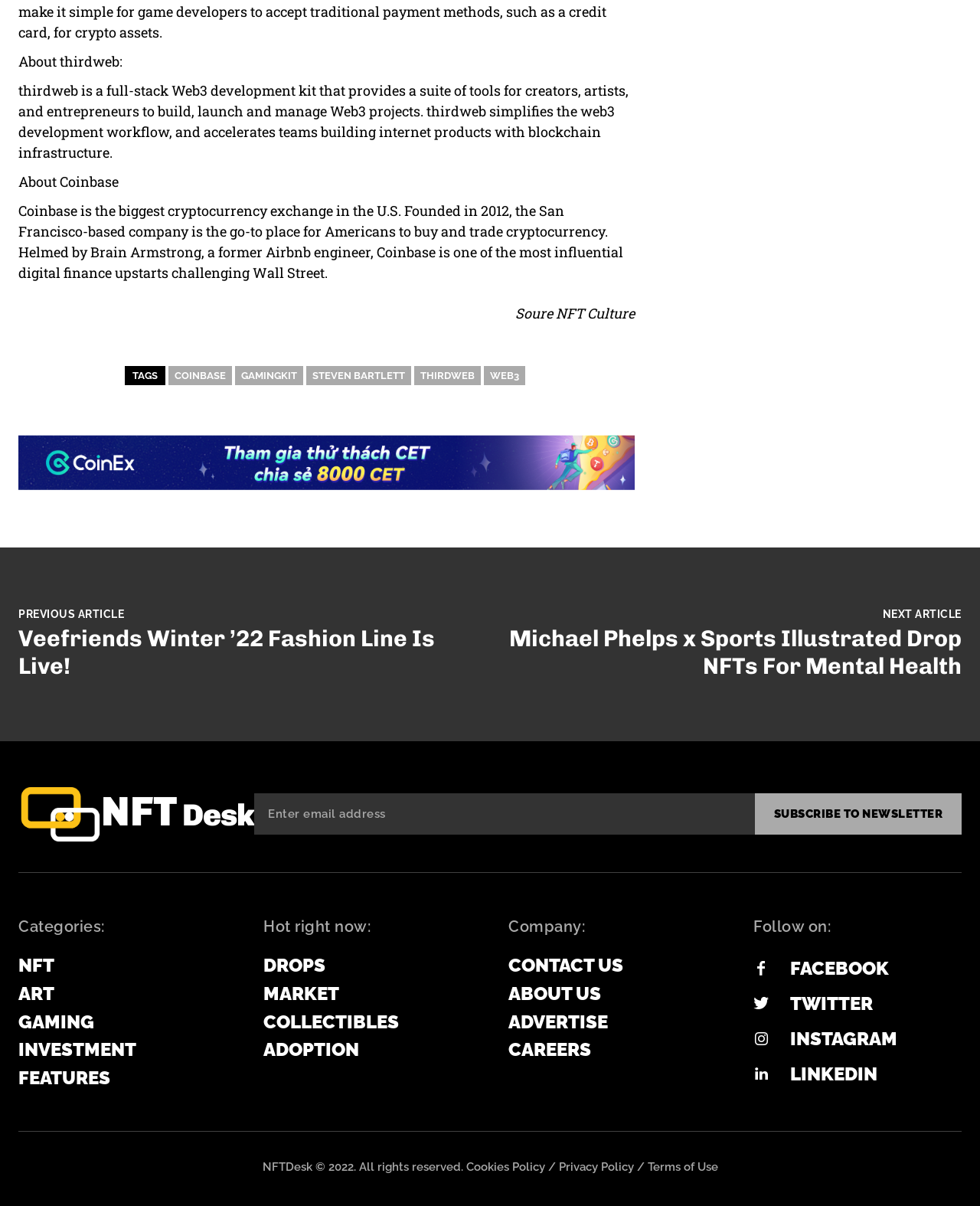Can you show the bounding box coordinates of the region to click on to complete the task described in the instruction: "View previous article"?

[0.019, 0.504, 0.127, 0.514]